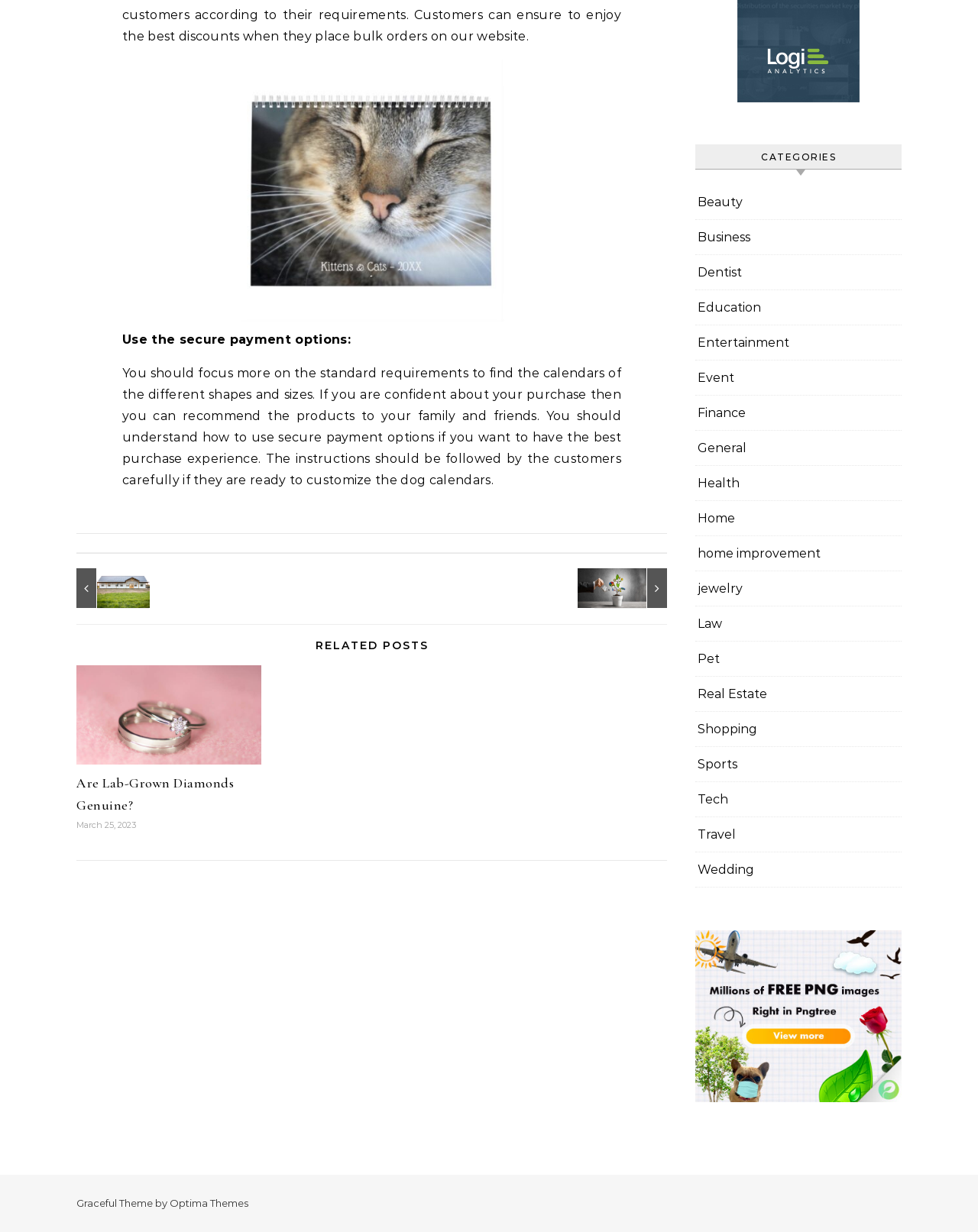Please find the bounding box coordinates of the element that you should click to achieve the following instruction: "Click on the 'Beauty' category". The coordinates should be presented as four float numbers between 0 and 1: [left, top, right, bottom].

[0.713, 0.15, 0.759, 0.178]